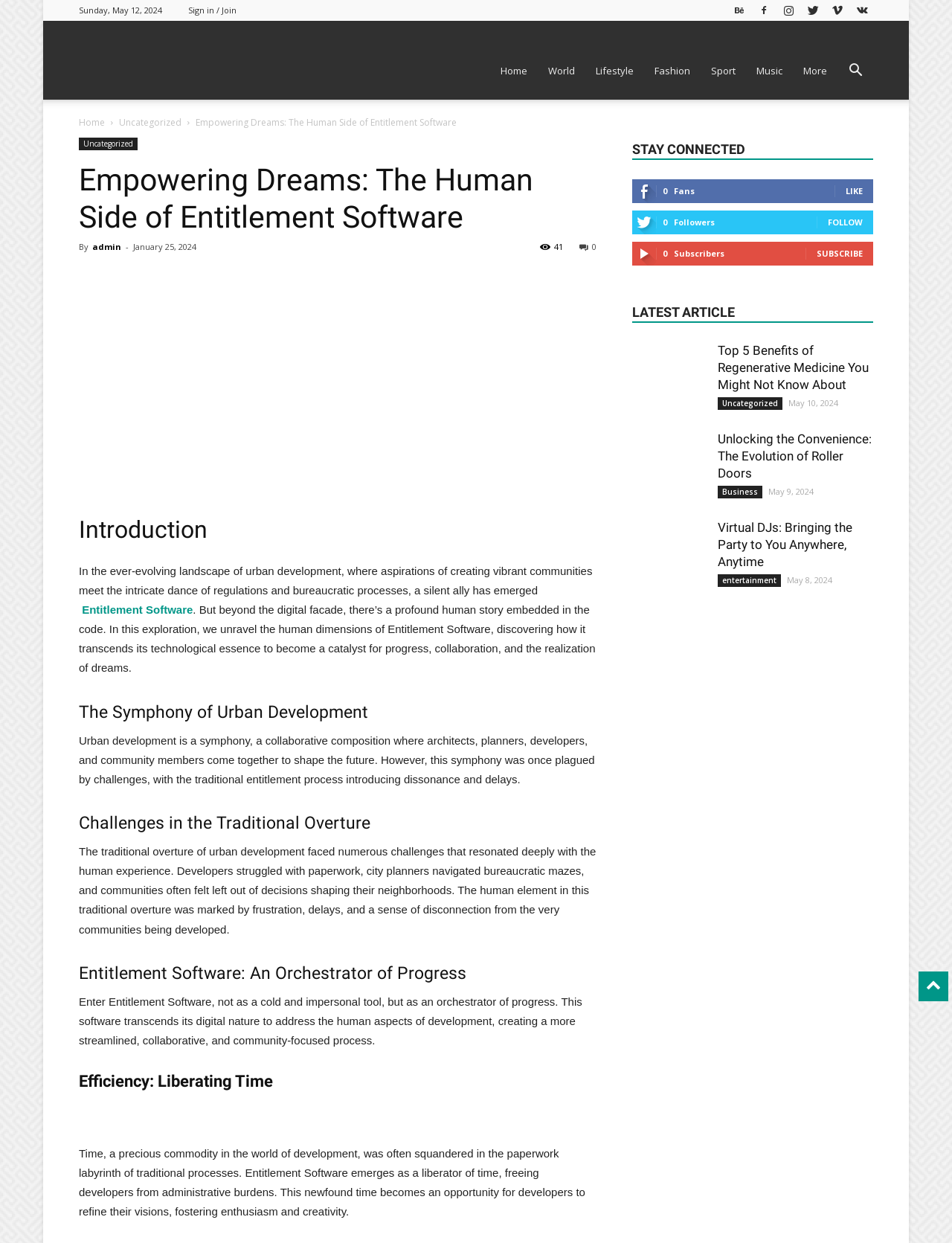Answer the question below using just one word or a short phrase: 
How many links are there in the 'STAY CONNECTED' section?

3